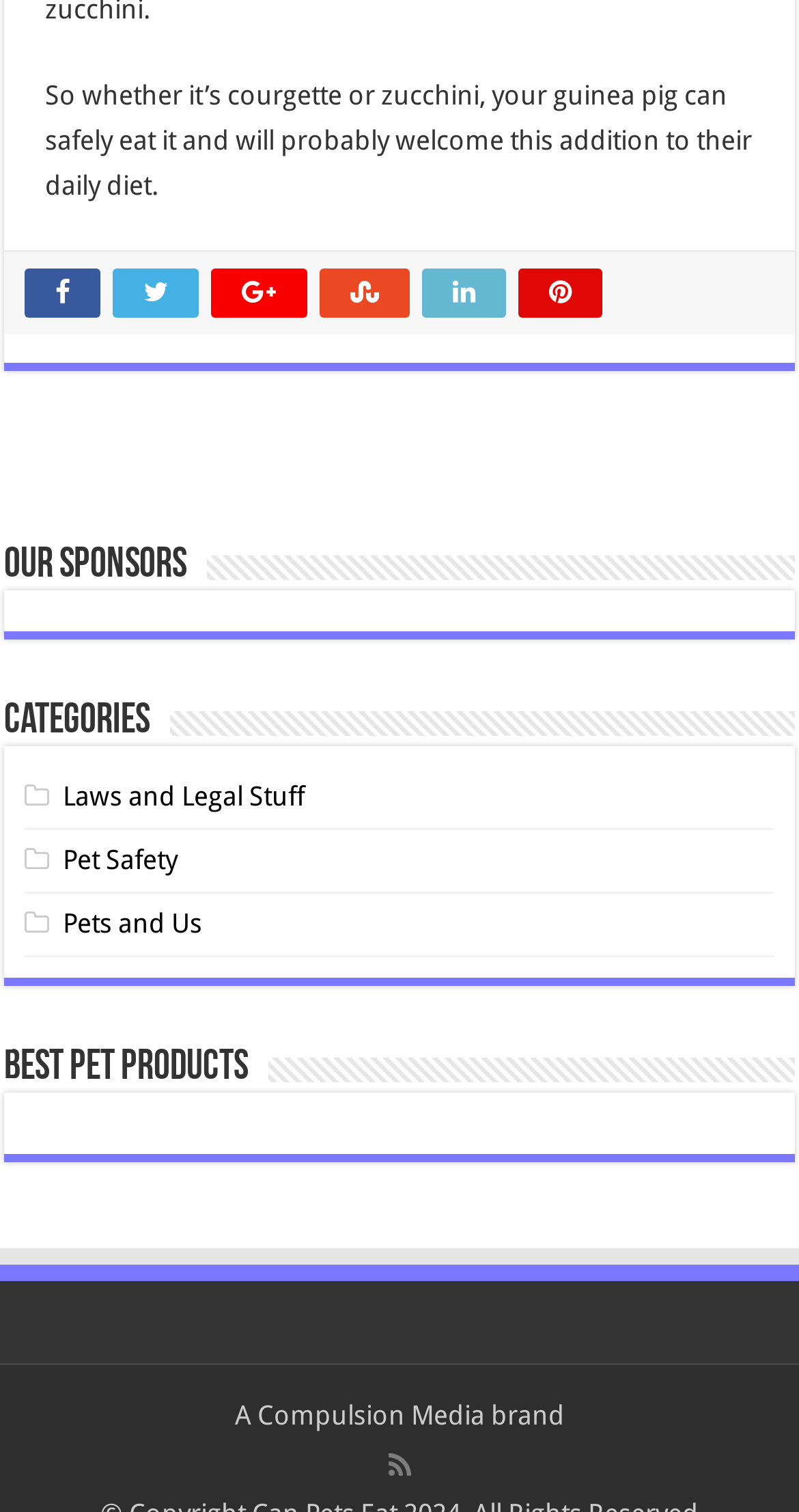Bounding box coordinates are given in the format (top-left x, top-left y, bottom-right x, bottom-right y). All values should be floating point numbers between 0 and 1. Provide the bounding box coordinate for the UI element described as: Follow BuddyPress on Twitter

None